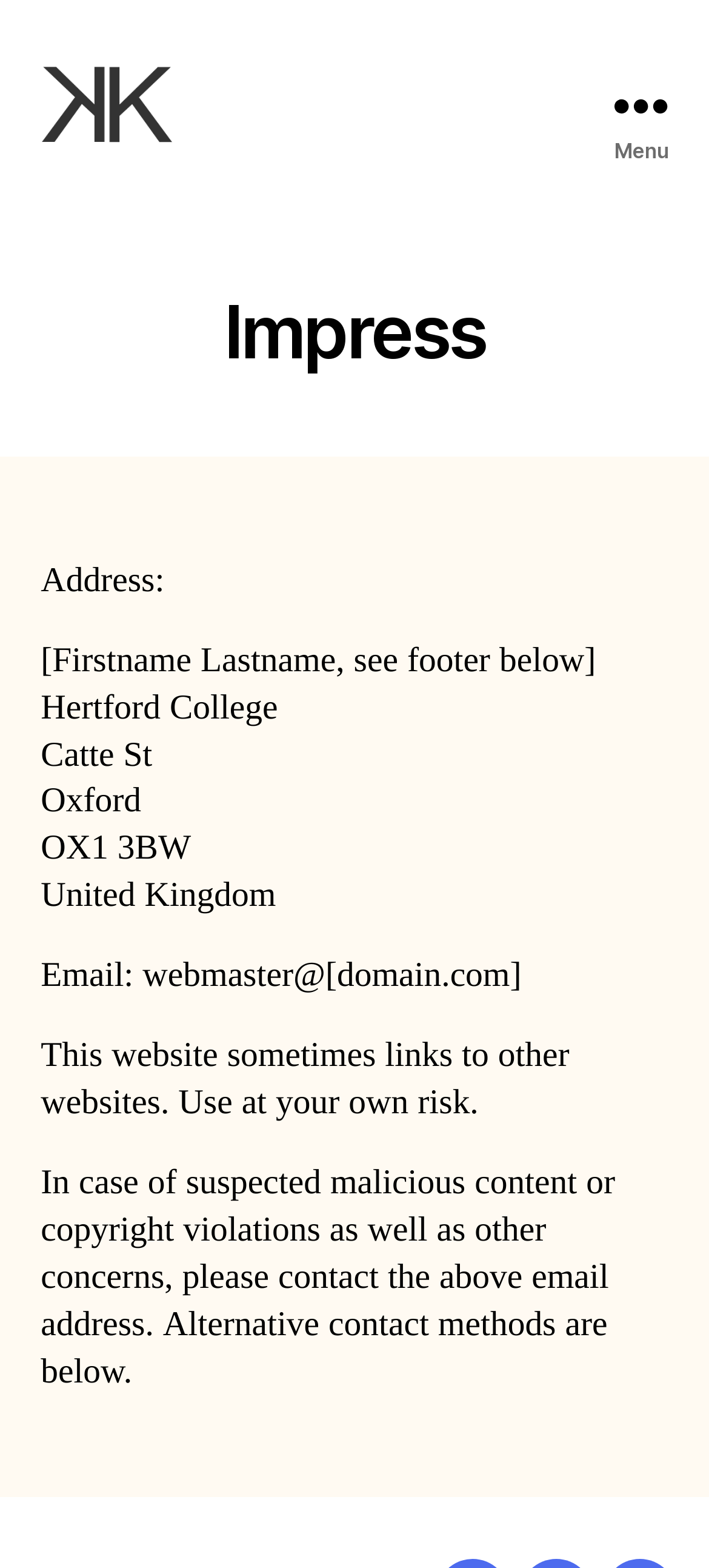What is the college name?
Provide a comprehensive and detailed answer to the question.

I found the college name by looking at the static text elements in the article section of the webpage. Specifically, I found the text 'Hertford College' at coordinates [0.057, 0.437, 0.392, 0.465], which indicates that it is the name of the college.